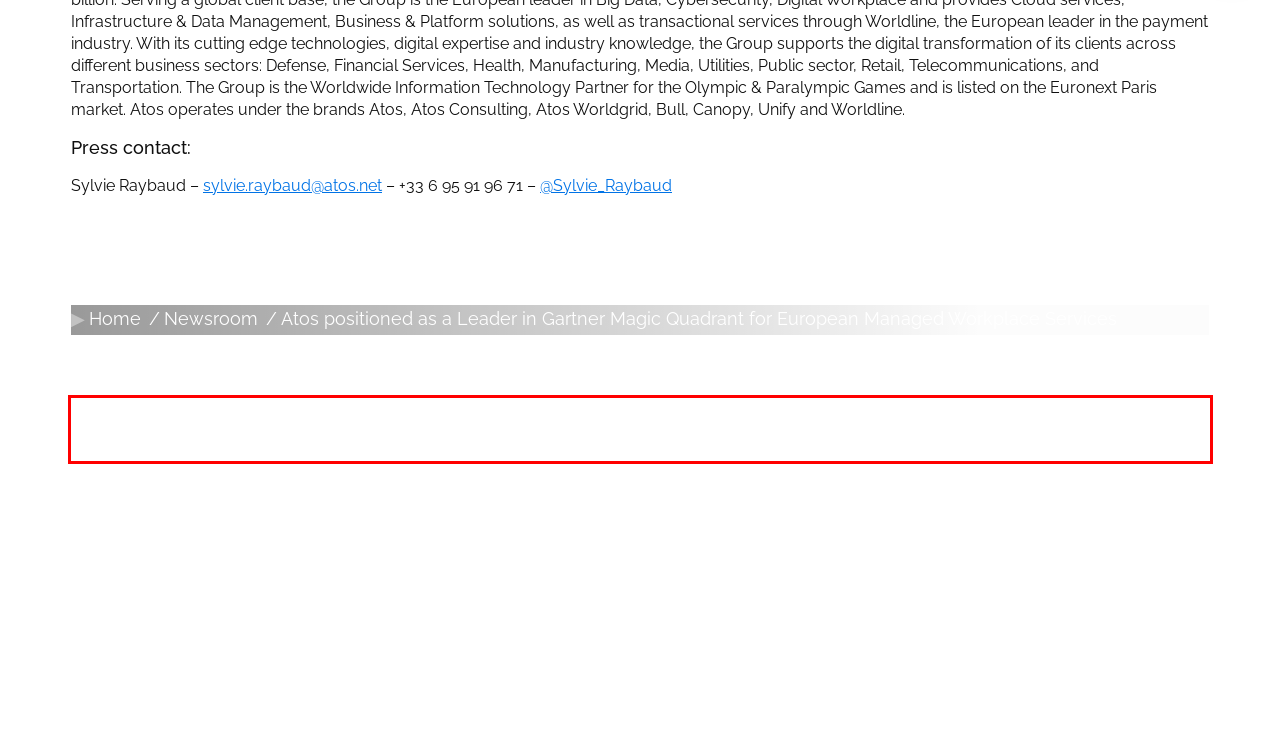Using the provided webpage screenshot, identify and read the text within the red rectangle bounding box.

These cookies are used to deliver advertisements more relevant for you, limit the number of times you see an advertisement; help measure the effectiveness of the advertising campaign; and understand people’s behavior after they view an advertisement. Adobe Privacy policy | Marketo Privacy Policy | MRP Privacy Policy | AccountInsight Privacy Policy | Triblio Privacy Policy